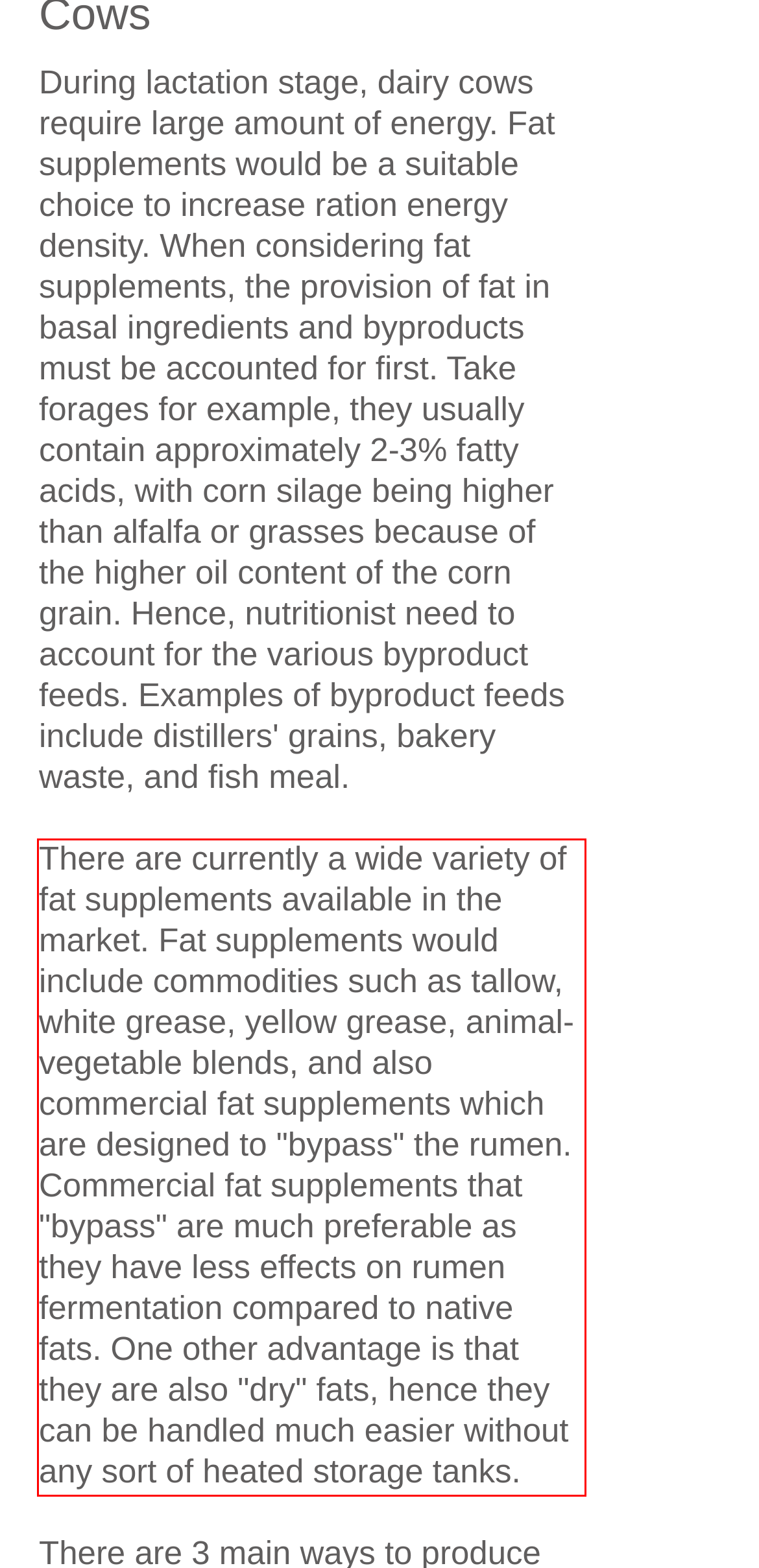You are given a screenshot with a red rectangle. Identify and extract the text within this red bounding box using OCR.

There are currently a wide variety of fat supplements available in the market. Fat supplements would include commodities such as tallow, white grease, yellow grease, animal-vegetable blends, and also commercial fat supplements which are designed to "bypass" the rumen. Commercial fat supplements that "bypass" are much preferable as they have less effects on rumen fermentation compared to native fats. One other advantage is that they are also "dry" fats, hence they can be handled much easier without any sort of heated storage tanks.